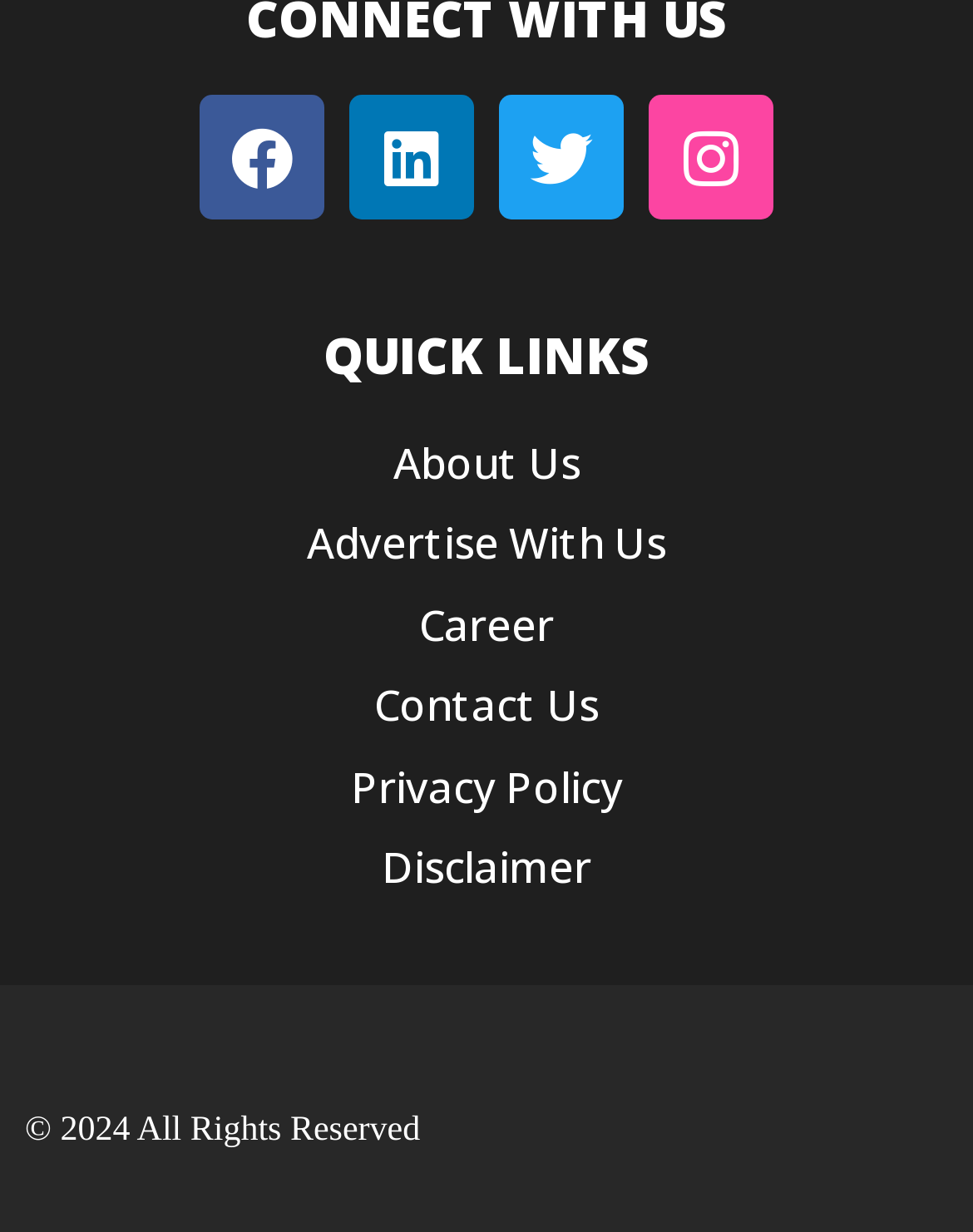Identify the bounding box coordinates of the clickable region to carry out the given instruction: "View Facebook page".

[0.205, 0.078, 0.333, 0.179]